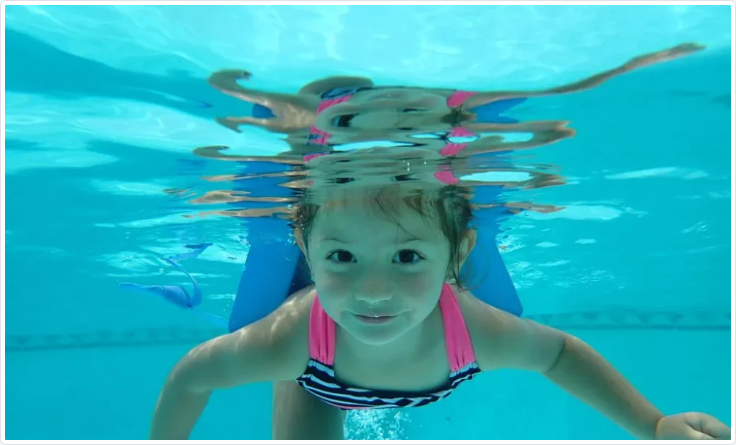What is the girl's emotional state?
Please answer the question with a single word or phrase, referencing the image.

Delighted